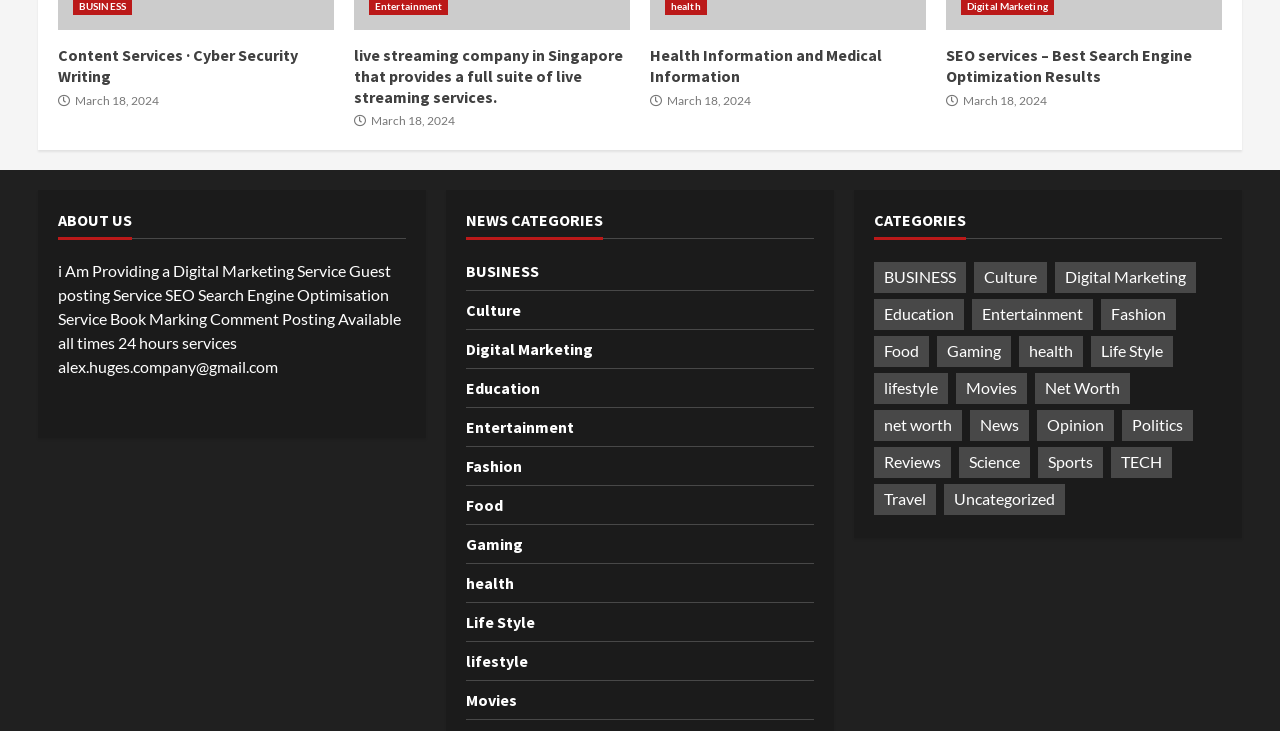Locate the bounding box coordinates of the element that needs to be clicked to carry out the instruction: "Click on 'Content Services · Cyber Security Writing'". The coordinates should be given as four float numbers ranging from 0 to 1, i.e., [left, top, right, bottom].

[0.045, 0.062, 0.233, 0.117]